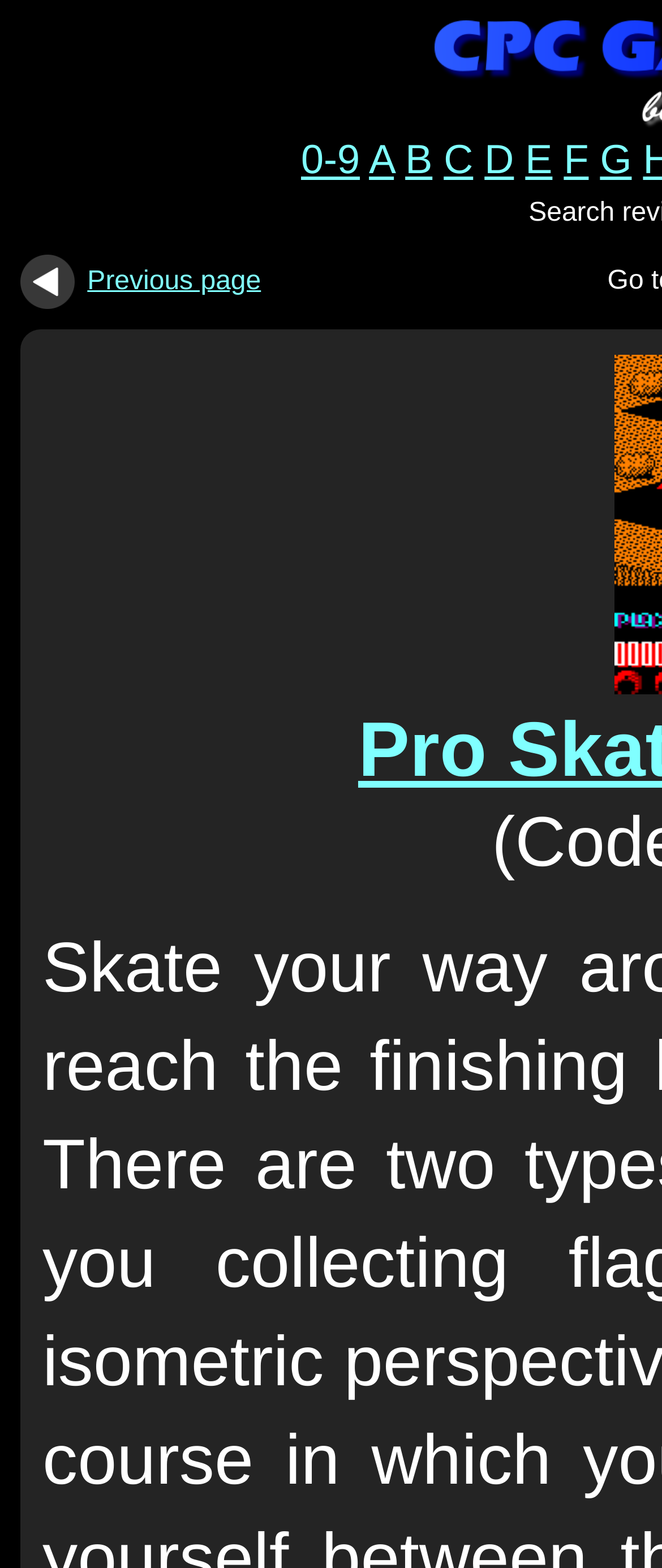Please specify the bounding box coordinates of the clickable region necessary for completing the following instruction: "go to page with games starting with C". The coordinates must consist of four float numbers between 0 and 1, i.e., [left, top, right, bottom].

[0.67, 0.087, 0.715, 0.117]